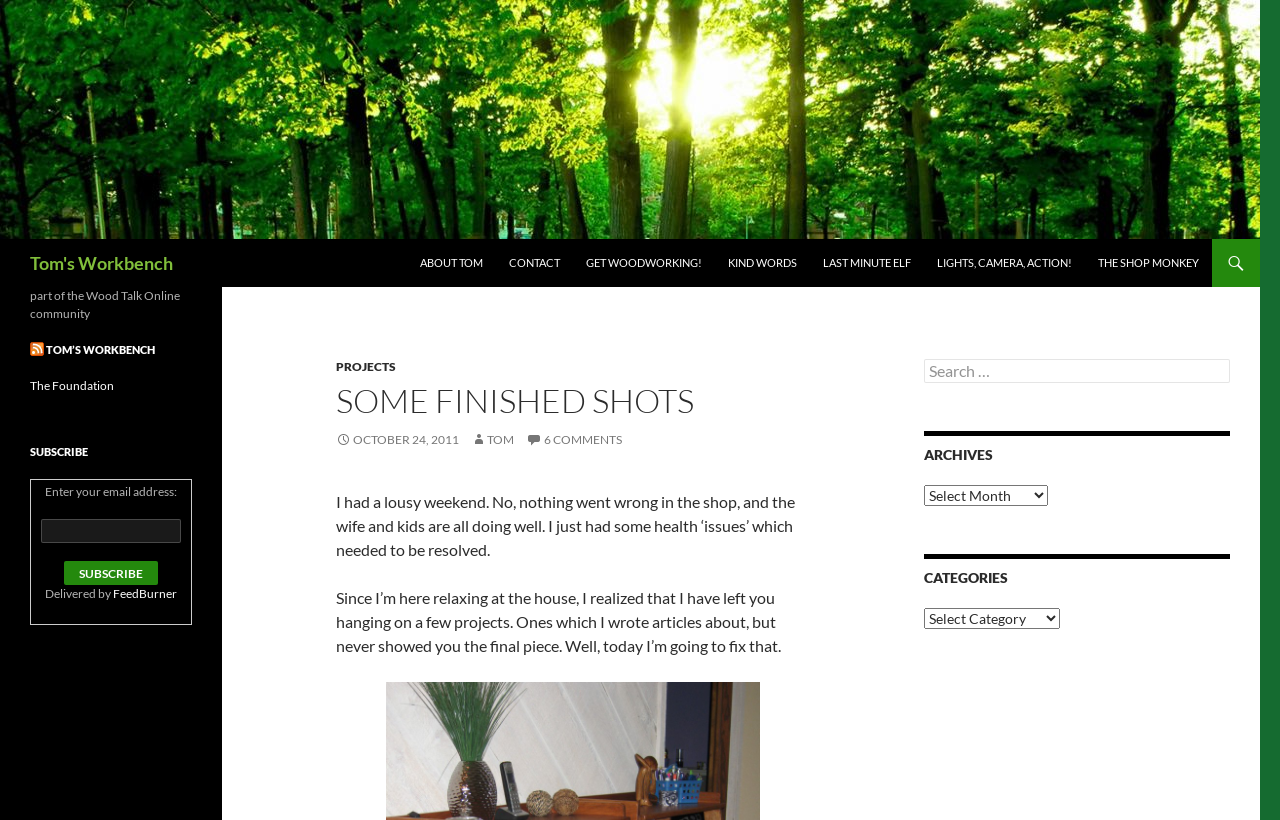Please identify the bounding box coordinates of the element's region that I should click in order to complete the following instruction: "Visit the PROJECTS page". The bounding box coordinates consist of four float numbers between 0 and 1, i.e., [left, top, right, bottom].

[0.262, 0.438, 0.309, 0.456]